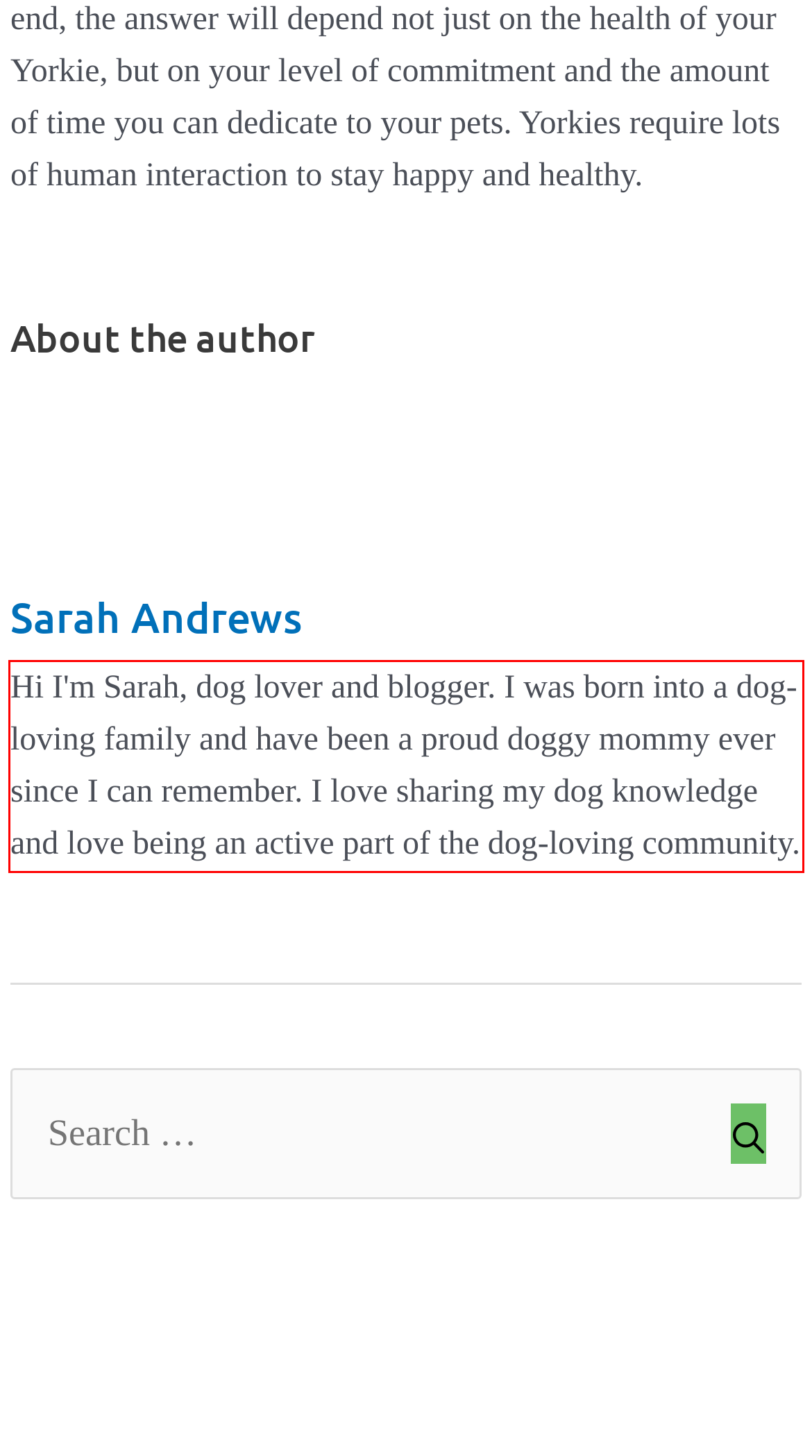Identify the text inside the red bounding box on the provided webpage screenshot by performing OCR.

Hi I'm Sarah, dog lover and blogger. I was born into a dog-loving family and have been a proud doggy mommy ever since I can remember. I love sharing my dog knowledge and love being an active part of the dog-loving community.